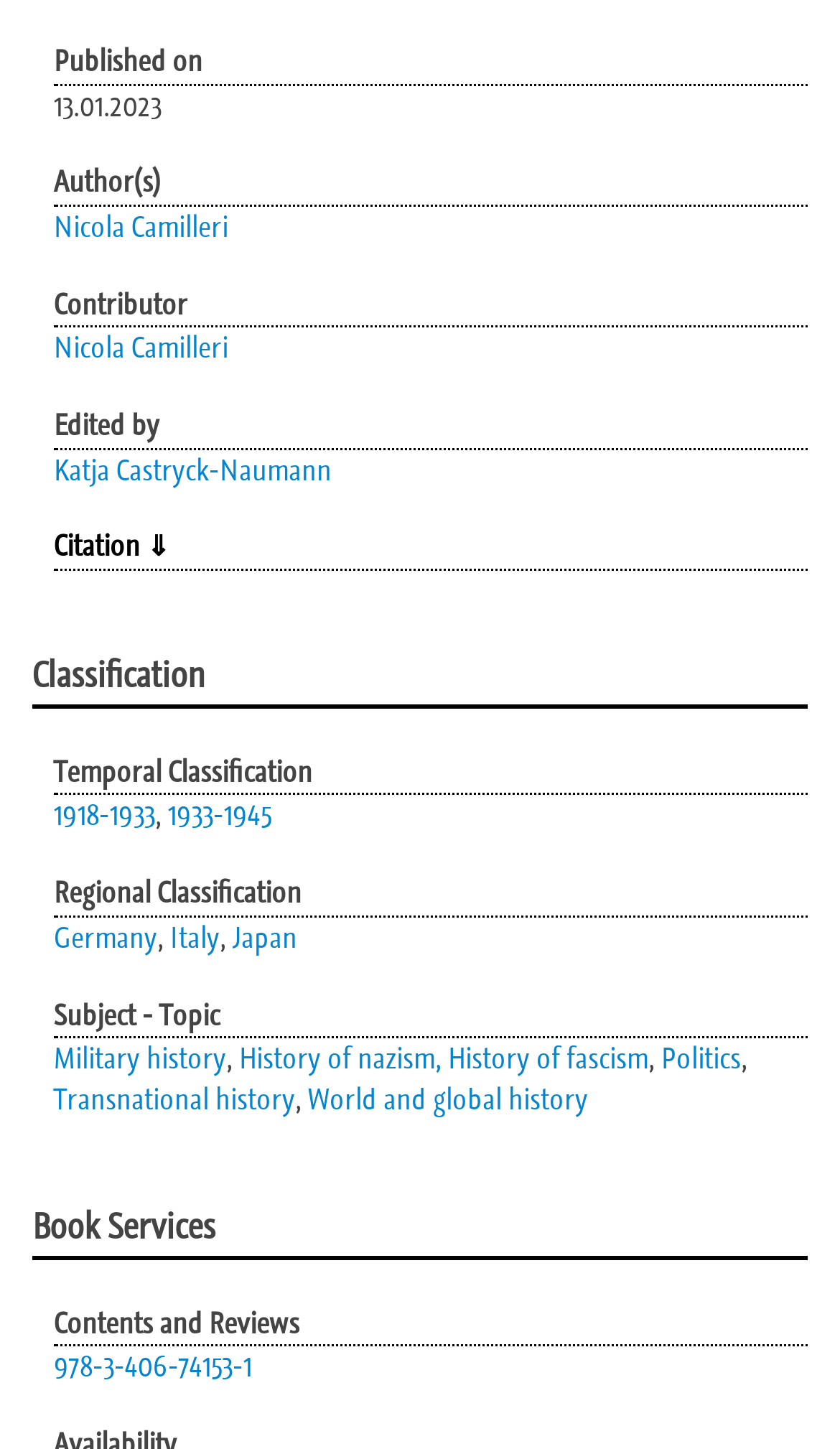What is the subject topic of this article?
Using the information presented in the image, please offer a detailed response to the question.

The subject topic can be found in the middle of the webpage, where it lists 'Subject - Topic' with several links, including 'Military history'.